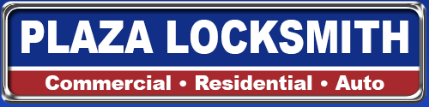Provide a comprehensive description of the image.

The image features the logo of Plaza Locksmith, prominently displaying the company's name in bold white letters against a striking blue background. Below the name, it highlights the range of services offered with three categories: "Commercial," "Residential," and "Auto," separated by circular icons. This logo encapsulates the brand's commitment to providing locksmith services across various sectors, making it easily recognizable for customers in need of such assistance. The design emphasizes professionalism and reliability, aligning with the company's focus on emergency locksmith services detailed on their website.